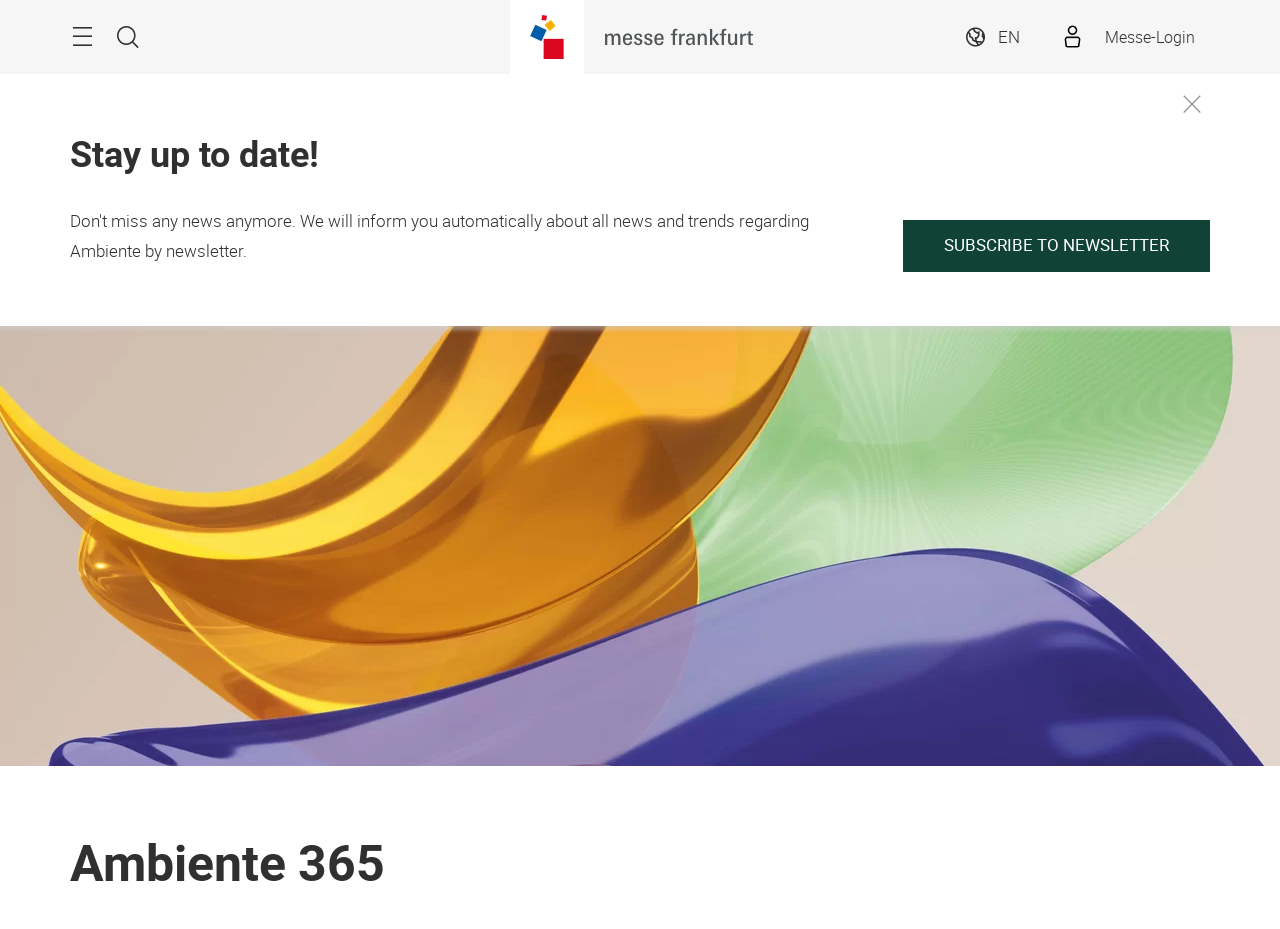Based on the visual content of the image, answer the question thoroughly: What is the location of Ambiente?

The location of Ambiente can be found in the text '7 – 11.2.2025 Frankfurt am Main' which is associated with the Ambiente Logo.